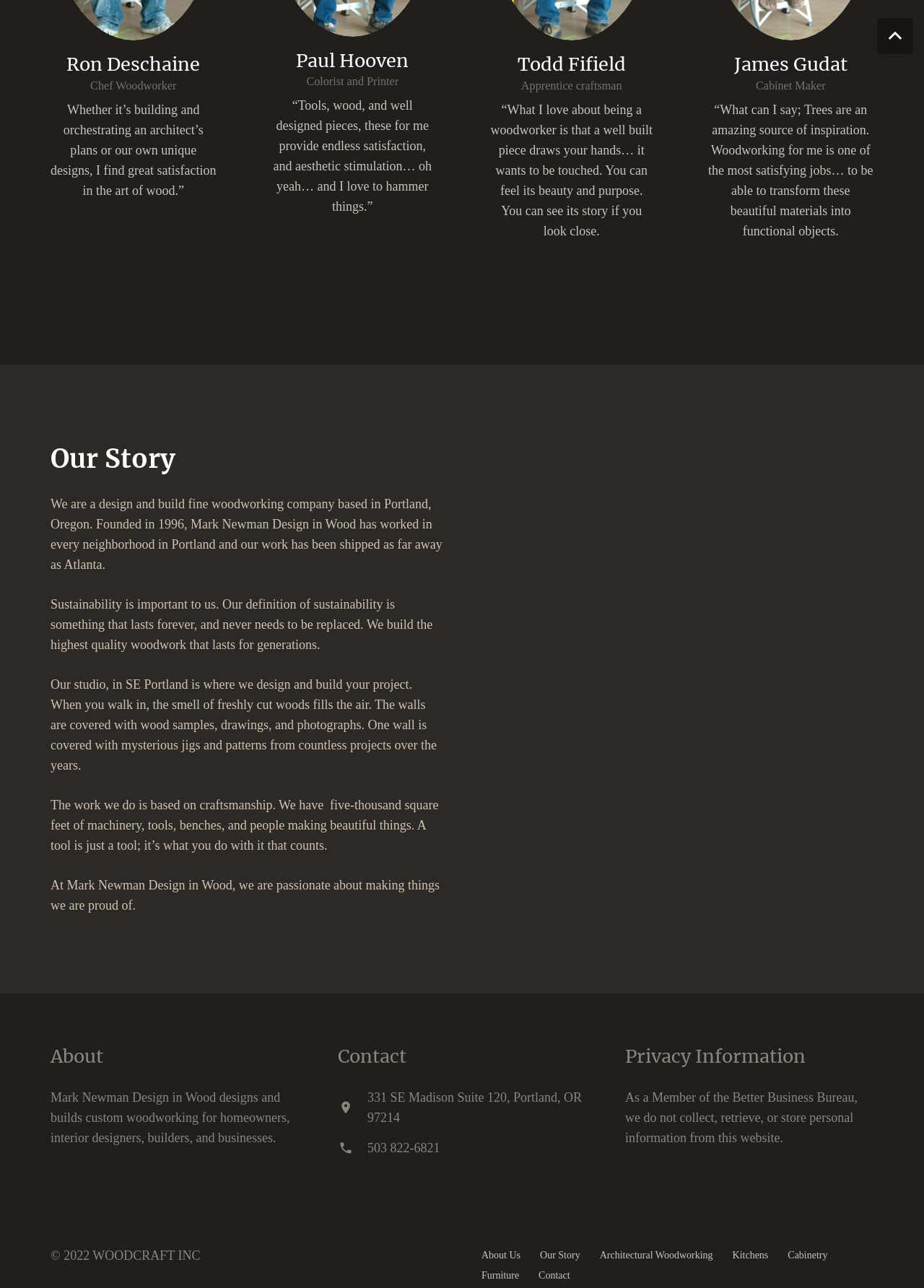From the webpage screenshot, identify the region described by About Us. Provide the bounding box coordinates as (top-left x, top-left y, bottom-right x, bottom-right y), with each value being a floating point number between 0 and 1.

[0.521, 0.97, 0.563, 0.978]